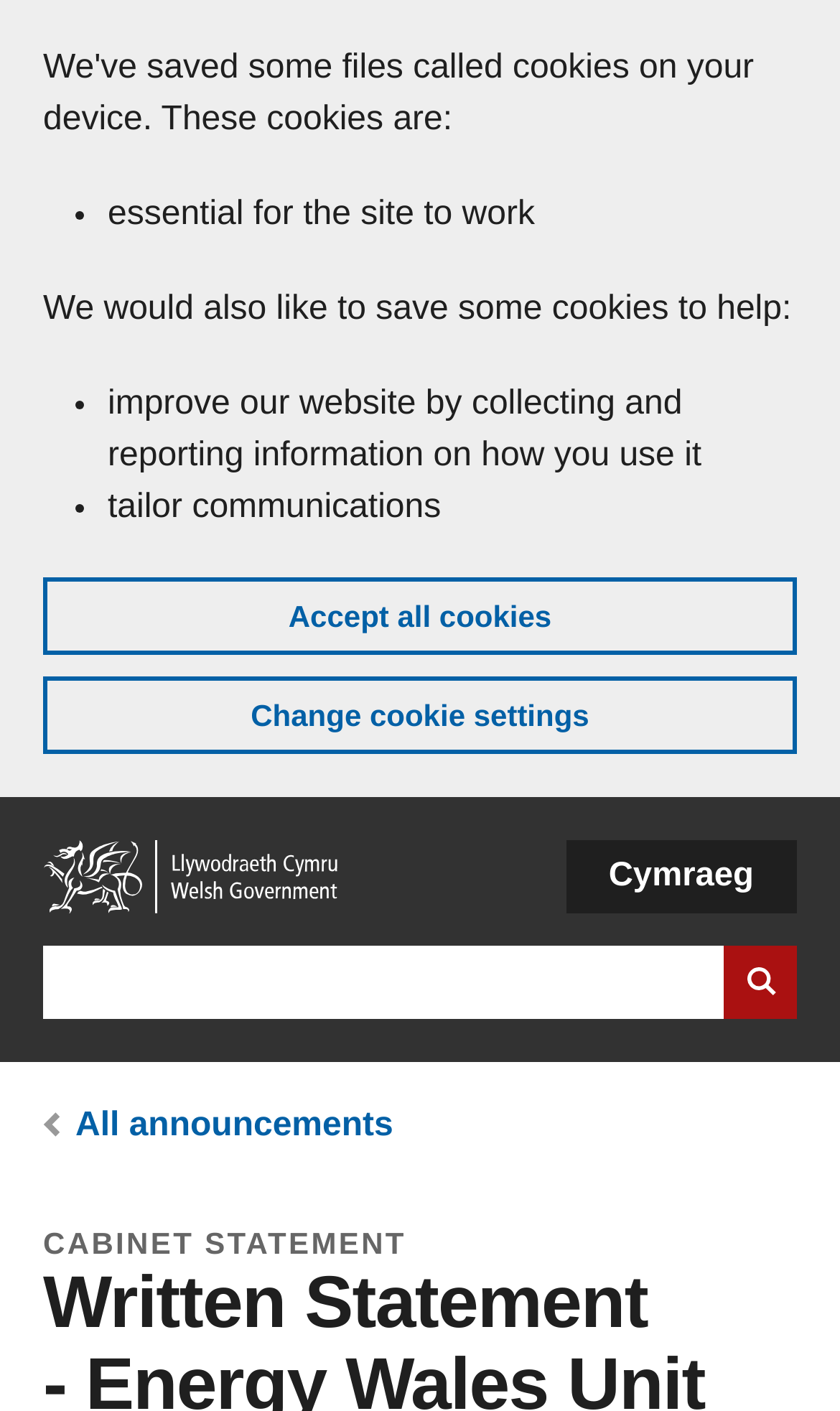Determine the title of the webpage and give its text content.

Written Statement - Energy Wales Unit Rural Economy Development Task and Finish Group